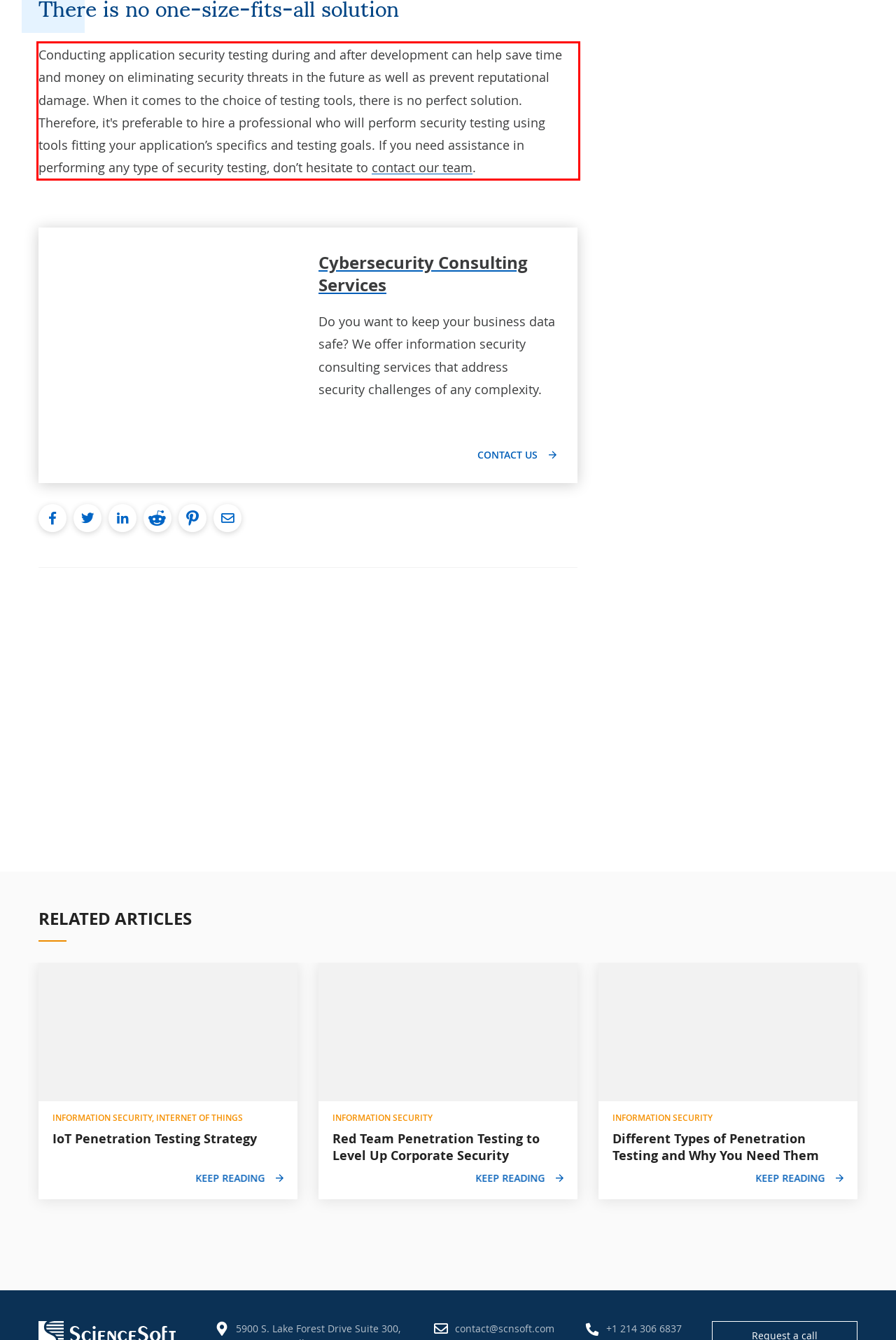Please extract the text content from the UI element enclosed by the red rectangle in the screenshot.

Conducting application security testing during and after development can help save time and money on eliminating security threats in the future as well as prevent reputational damage. When it comes to the choice of testing tools, there is no perfect solution. Therefore, it's preferable to hire a professional who will perform security testing using tools fitting your application’s specifics and testing goals. If you need assistance in performing any type of security testing, don’t hesitate to contact our team.